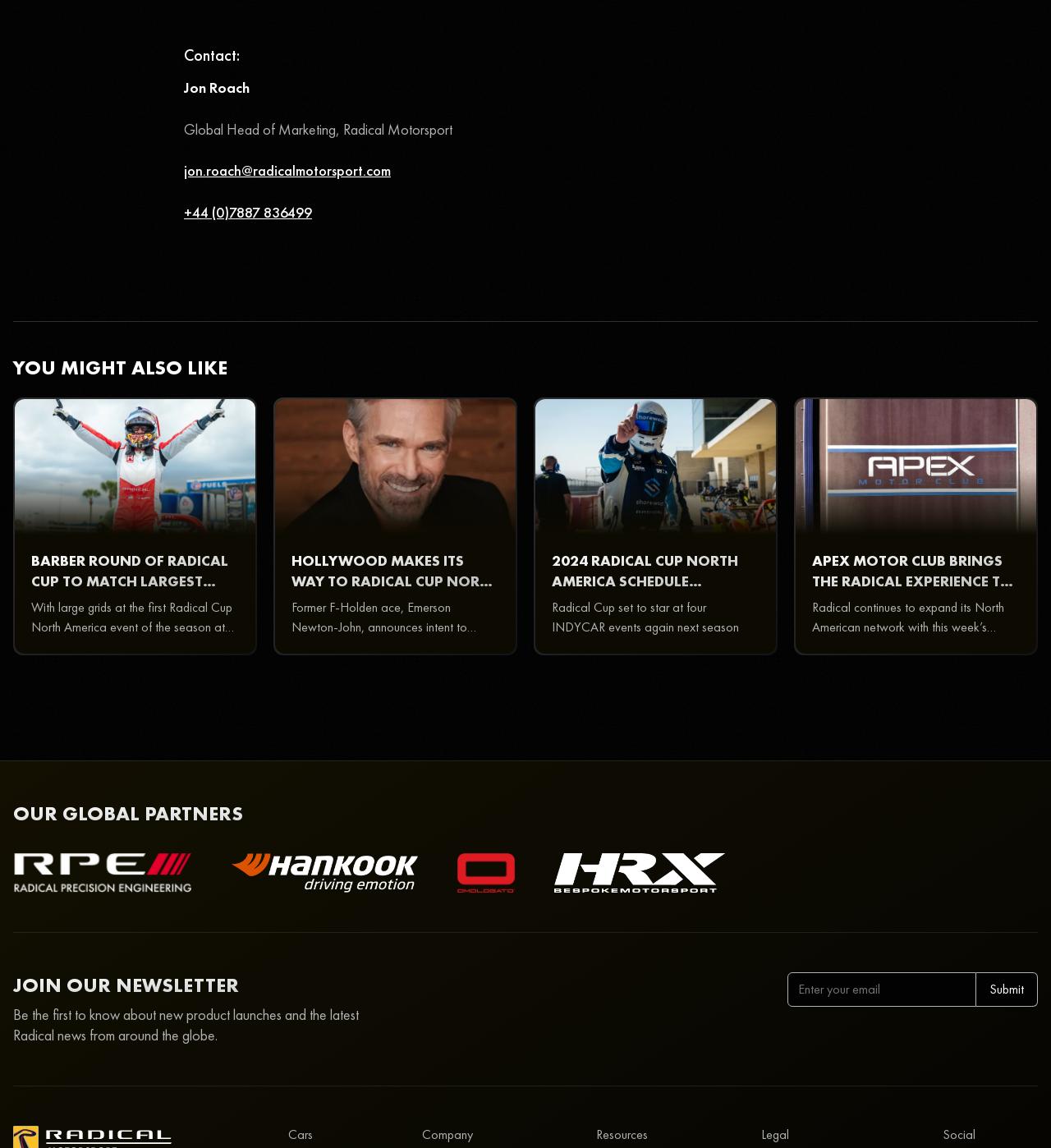Based on what you see in the screenshot, provide a thorough answer to this question: What is the contact person's name?

The contact person's name is mentioned in the 'Contact:' section at the top of the webpage, which is a heading element with the text 'Contact:' followed by the name 'Jon Roach' in a static text element.